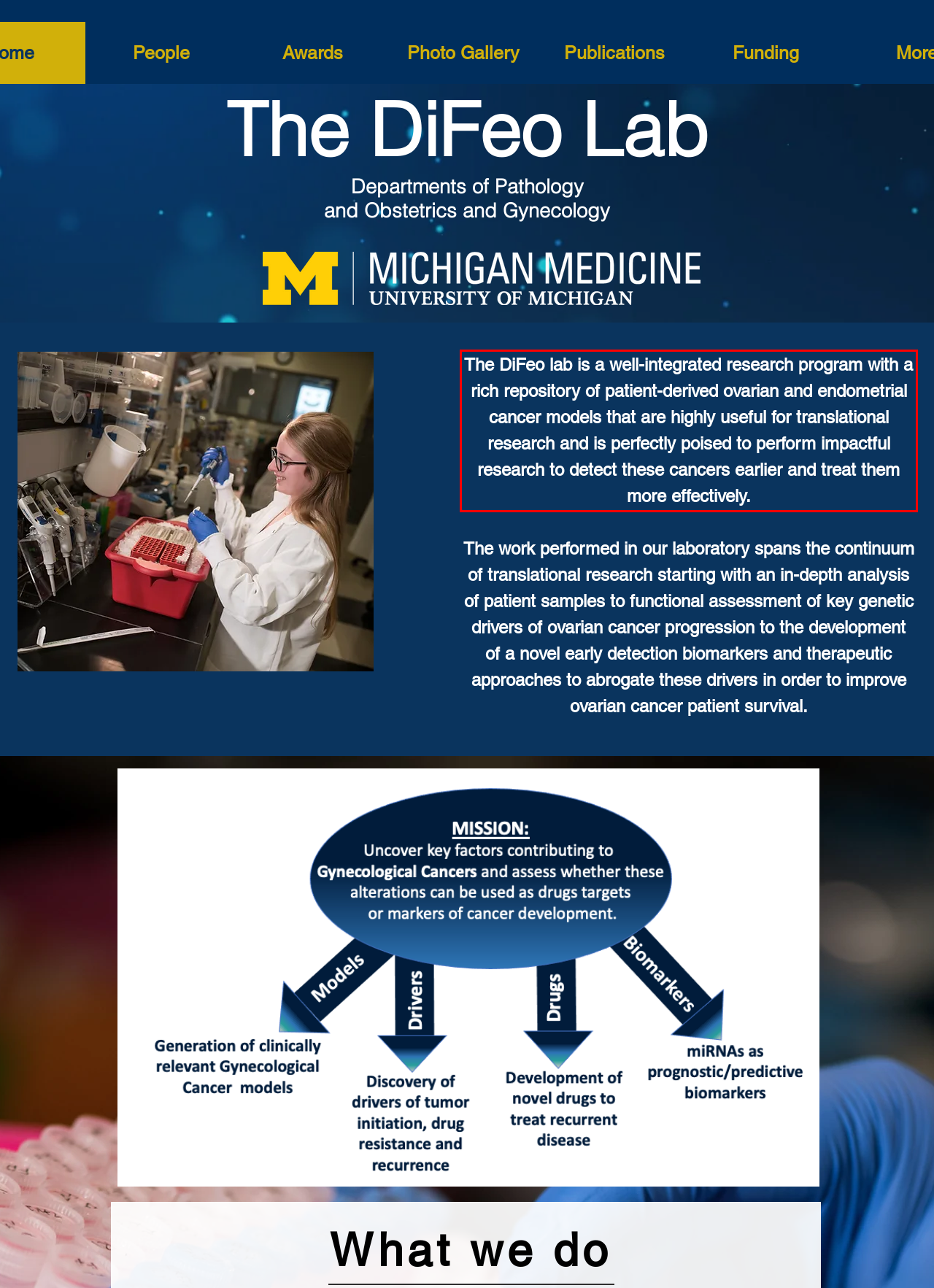Observe the screenshot of the webpage that includes a red rectangle bounding box. Conduct OCR on the content inside this red bounding box and generate the text.

The DiFeo lab is a well-integrated research program with a rich repository of patient-derived ovarian and endometrial cancer models that are highly useful for translational research and is perfectly poised to perform impactful research to detect these cancers earlier and treat them more effectively.